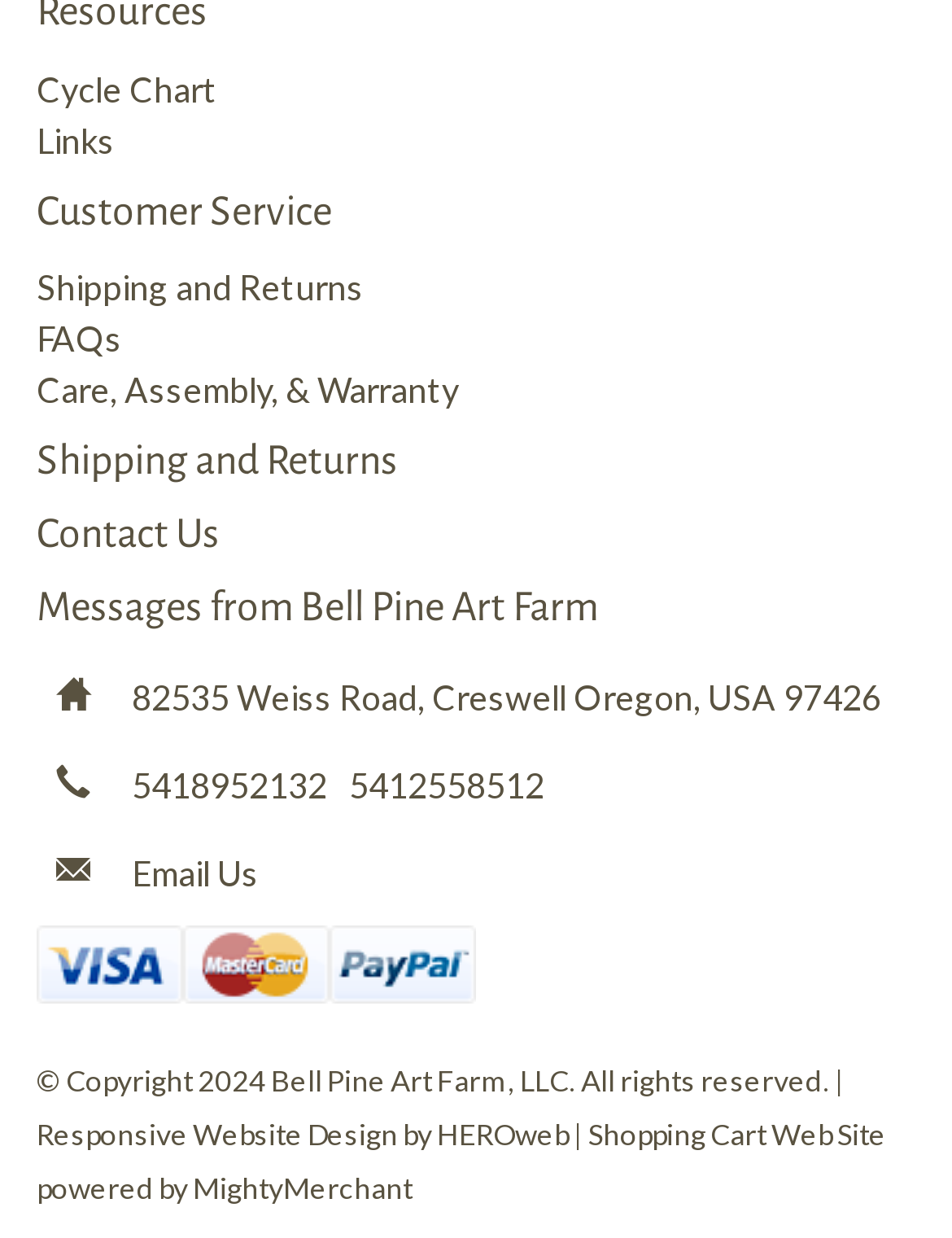Using the description "title="Dark Heather"", locate and provide the bounding box of the UI element.

None